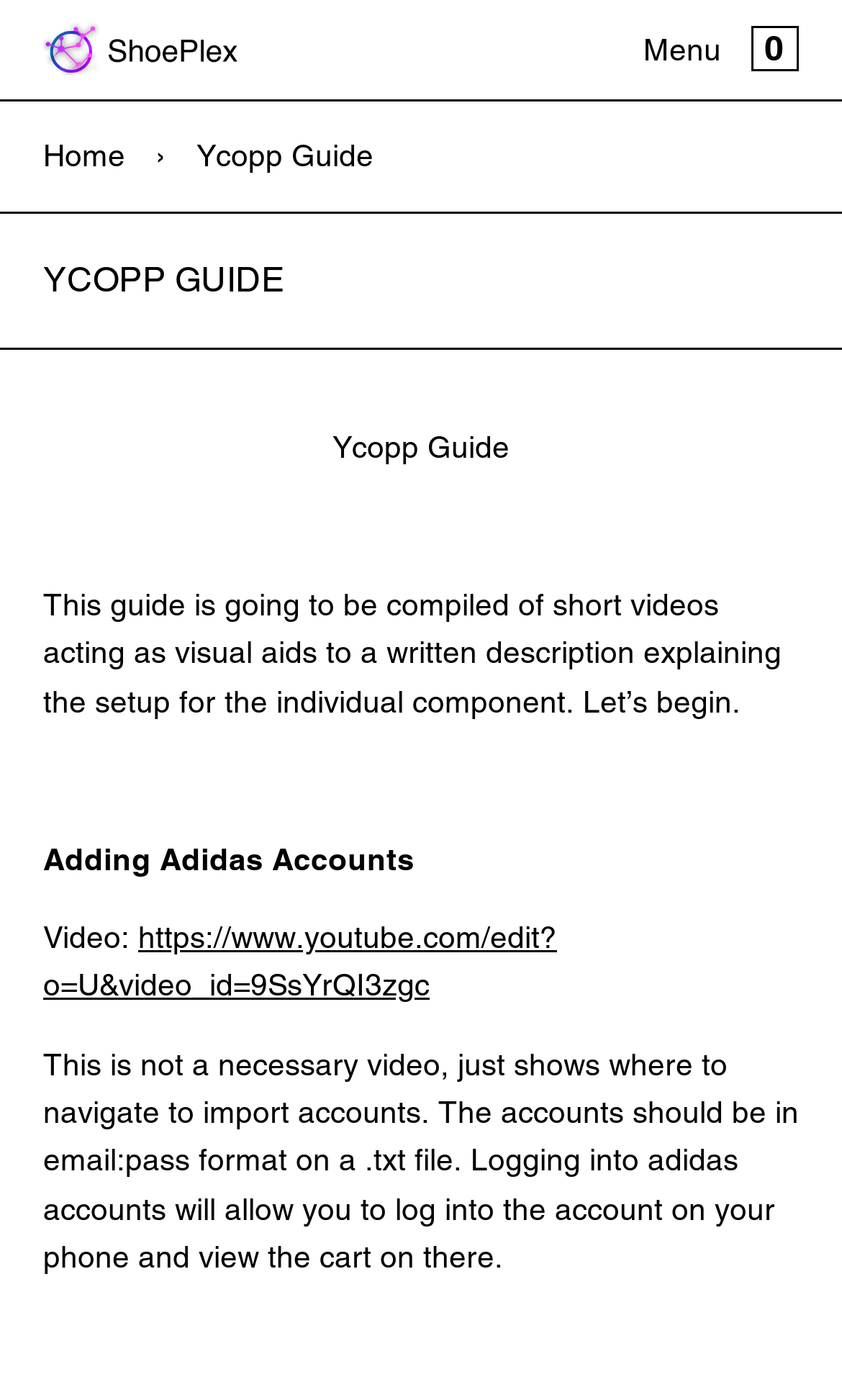Generate an in-depth caption that captures all aspects of the webpage.

The webpage is titled "Ycopp Guide" and appears to be a guide for setting up individual components. At the top left corner, there is a "MENU" heading, accompanied by a "CLOSE" button with an image icon. To the right of these elements, there are two links, "Register" and "Log in". 

Below the top navigation bar, there are two horizontal links, "Home" and "ShoePlex Subscription", spanning the entire width of the page. 

On the top right corner, there is a "CART" heading, accompanied by a "CLOSE" button with an image icon. Below this, there is a message indicating that the cart is empty. 

To the left of the cart section, there is an image with the text "ShoePlex". Below this, there are two buttons, "Menu" and "CART 0 0". 

The main content of the page starts with a navigation section, featuring breadcrumbs with a "Home" link and the title "Ycopp Guide". 

Below the navigation section, there is a prominent heading "YCOPP GUIDE", followed by a paragraph of text explaining the purpose of the guide. The text describes the guide as a compilation of short videos and written descriptions for setting up individual components. 

The page then presents a series of sections, each with a heading, such as "Adding Adidas Accounts", accompanied by a video link and a descriptive text. The text provides instructions on importing accounts and logging into adidas accounts.